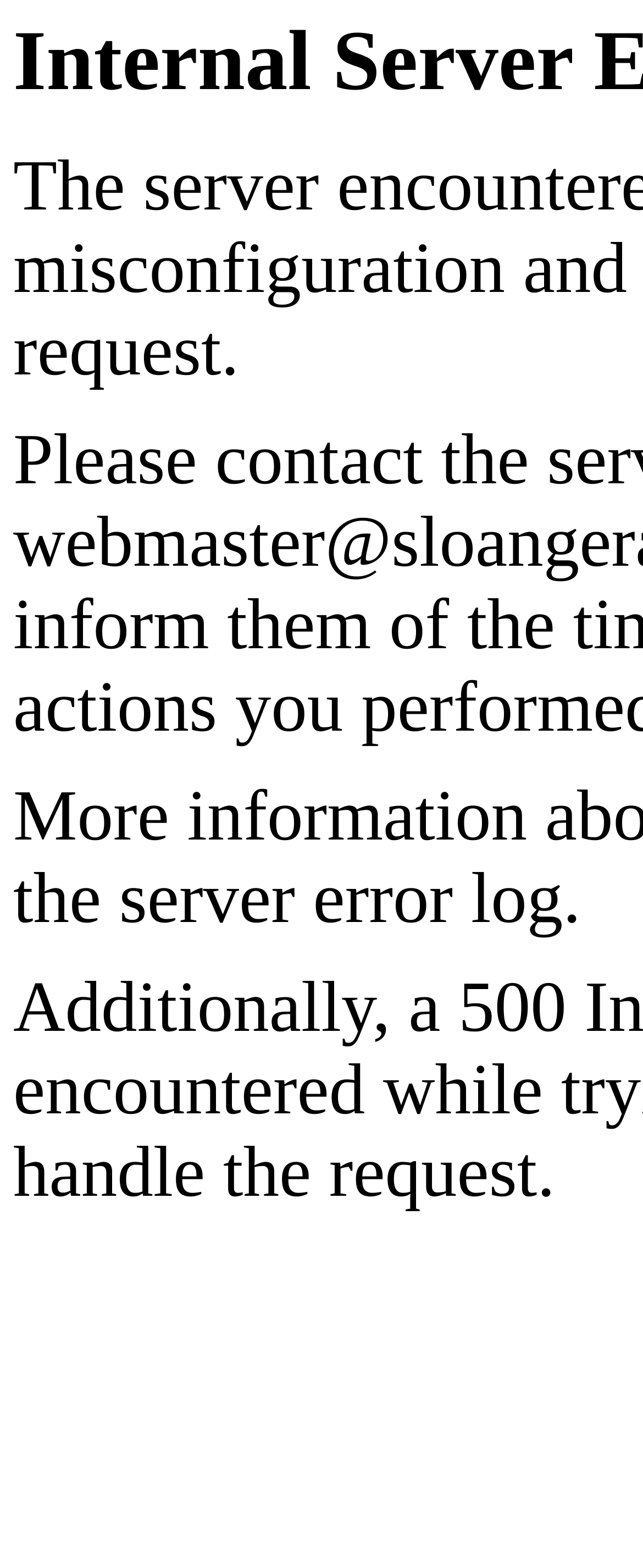What is the main heading of this webpage? Please extract and provide it.

Internal Server Error